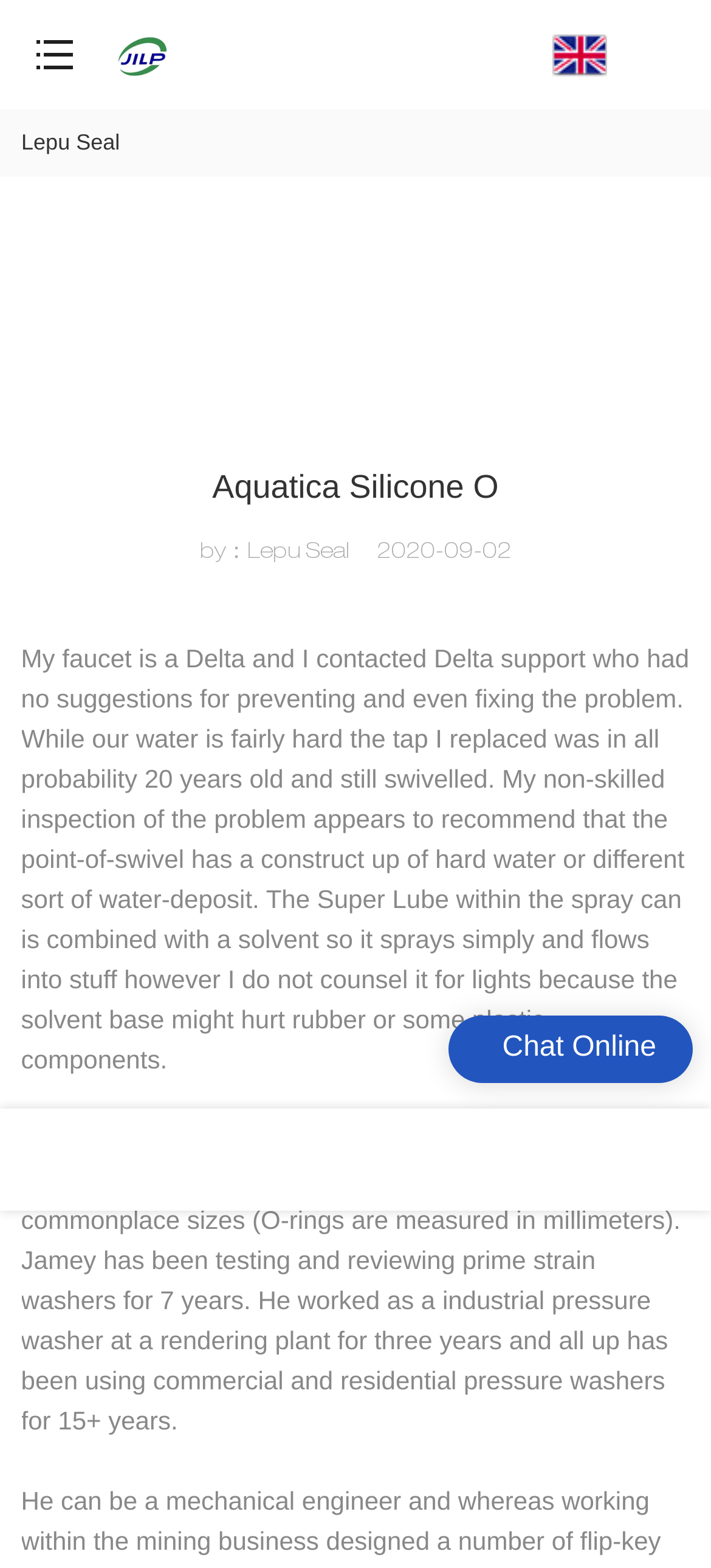Create a detailed summary of the webpage's content and design.

The webpage appears to be a product page for "Aquatica Silicone O" with a focus on its description and reviews. At the top, there is a heading with the product name "Aquatica Silicone O" and a loading indicator. Below the heading, there are three links: "Aquatica Silicone O" with an accompanying image, "Lepu Seal", and three empty links.

The main content of the page is divided into two sections. The first section has a heading "Aquatica Silicone O" followed by the product description "by：Lepu Seal" and a date "2020-09-02". Below this, there is a long review text that discusses the product's performance and a personal experience with a faucet problem.

The second section appears to be another review or description, discussing the use of Super Lube and its effectiveness, as well as the durability of makeup applicators. This section also mentions the author's experience with pressure washers.

At the bottom of the page, there is a "Chat Online" button and three empty links arranged horizontally.